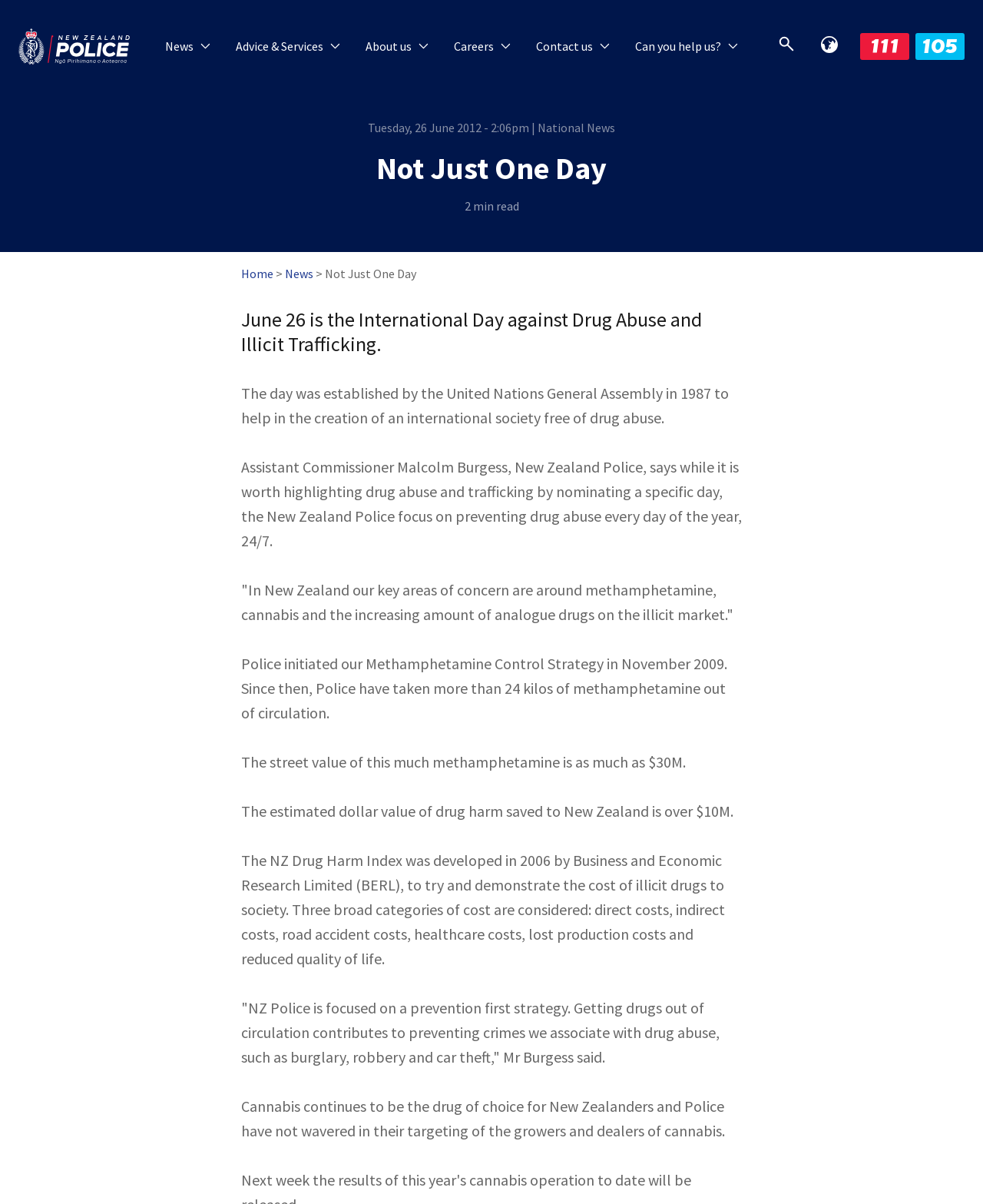Determine the coordinates of the bounding box that should be clicked to complete the instruction: "Go to the 'Home' page". The coordinates should be represented by four float numbers between 0 and 1: [left, top, right, bottom].

[0.245, 0.221, 0.278, 0.234]